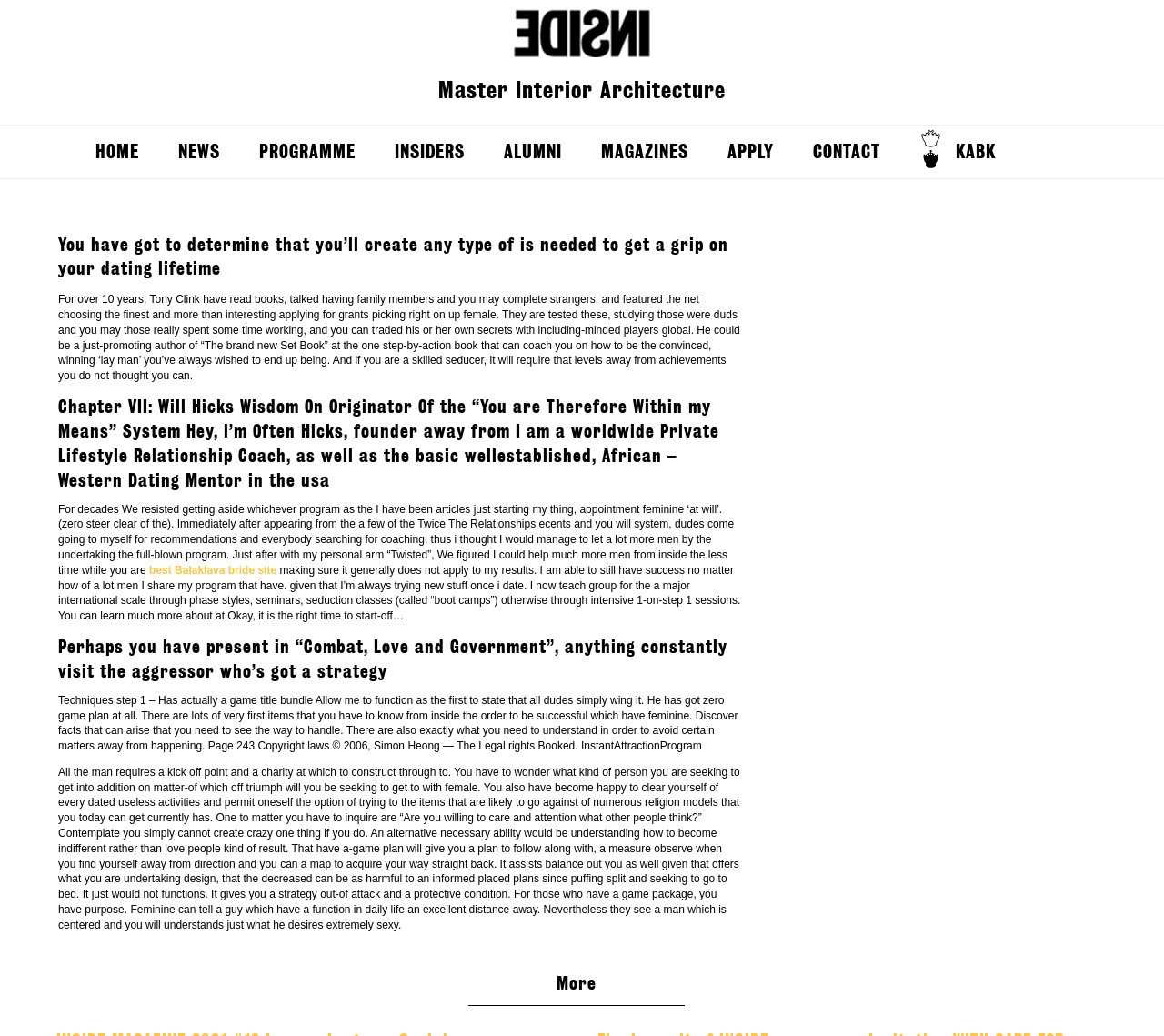Provide a short answer to the following question with just one word or phrase: What is the topic of the text under the heading 'Chapter VII'?

Dating